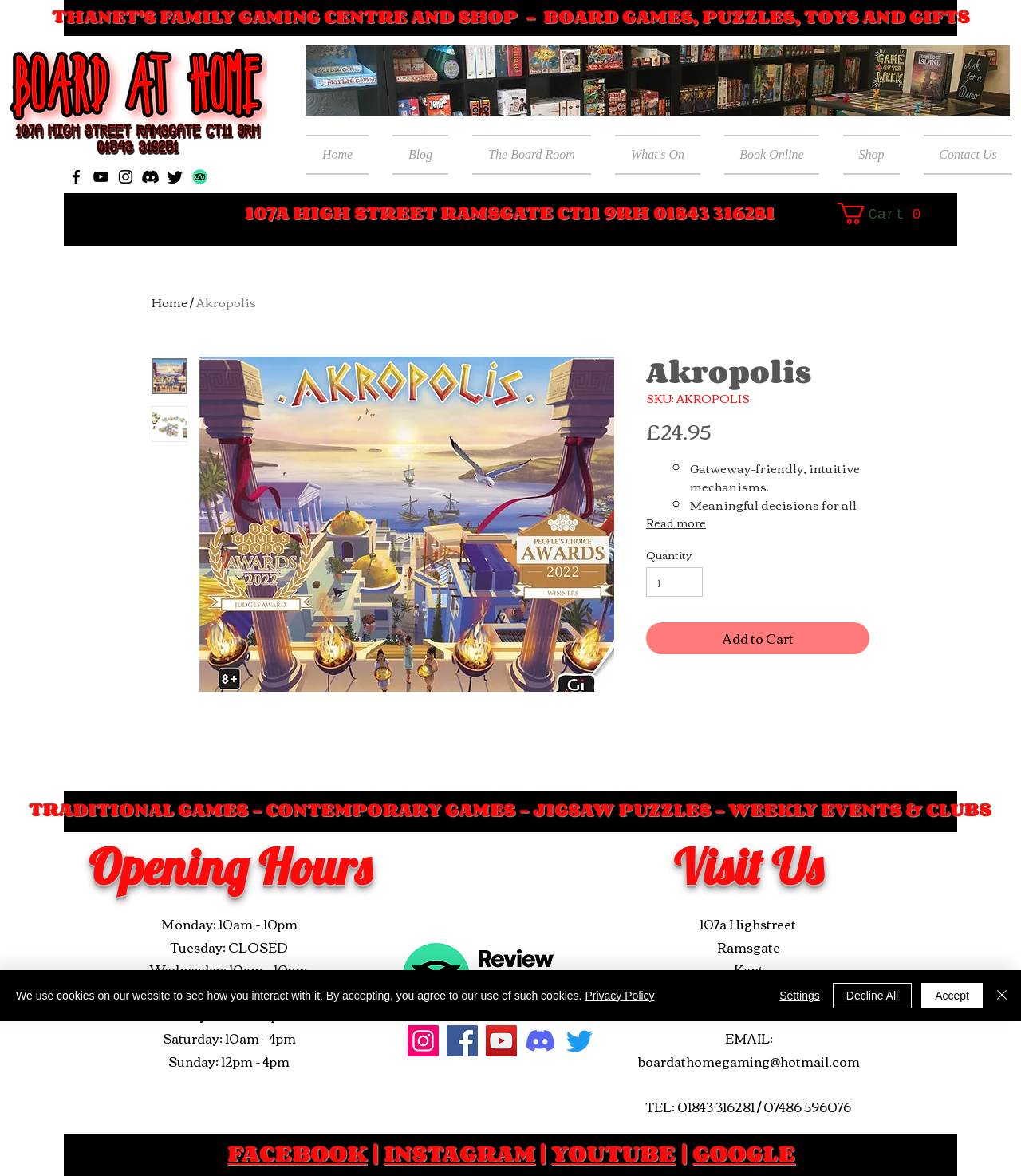What are the opening hours of the shop on Saturday?
Using the image, elaborate on the answer with as much detail as possible.

The opening hours of the shop can be found in the bottom section of the webpage, where they are listed for each day of the week. On Saturday, the shop is open from 10am to 4pm.